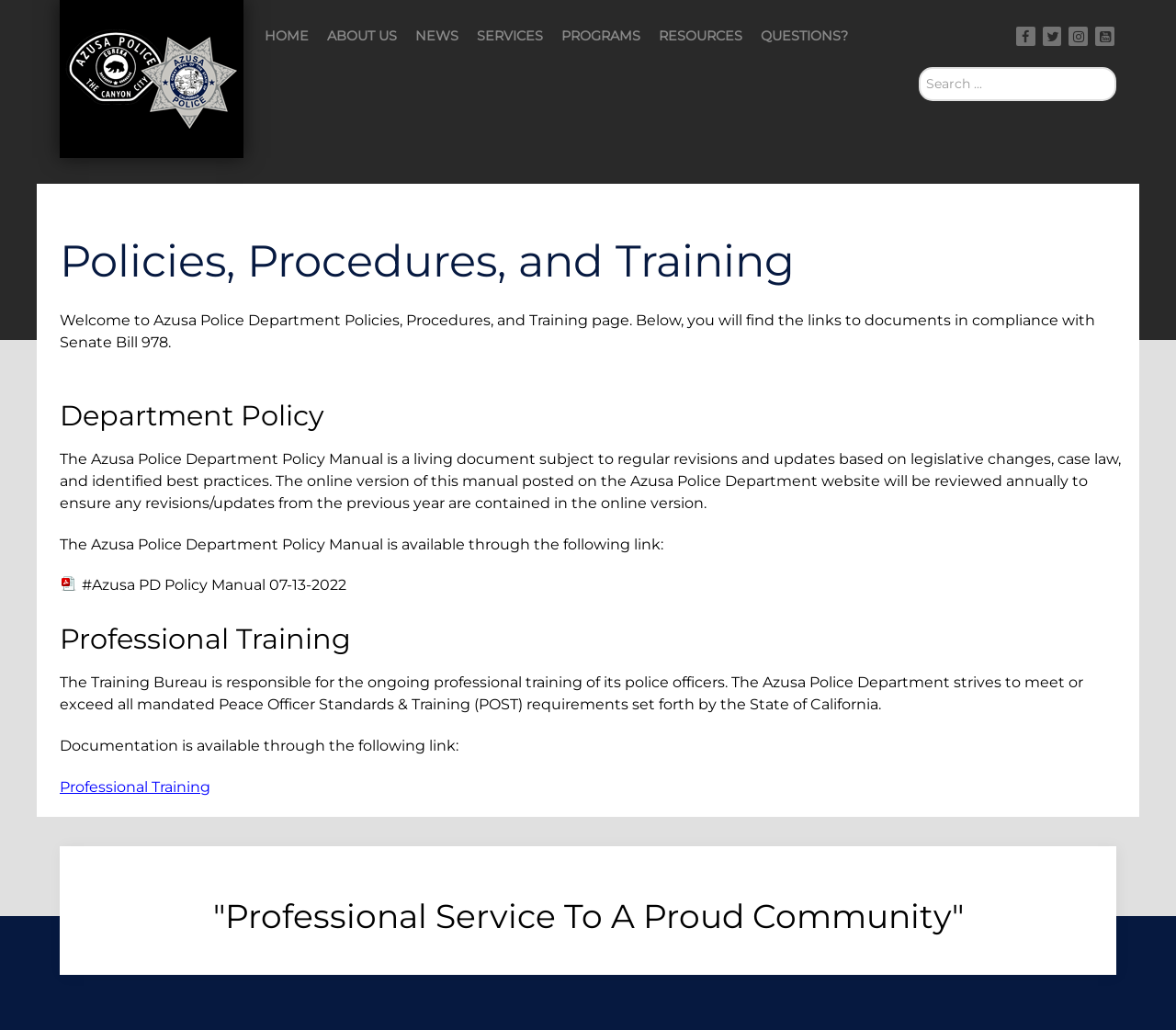What is the name of the police department?
Provide a well-explained and detailed answer to the question.

The name of the police department can be found in the welcome message on the webpage, which states 'Welcome to Azusa Police Department Policies, Procedures, and Training page.'